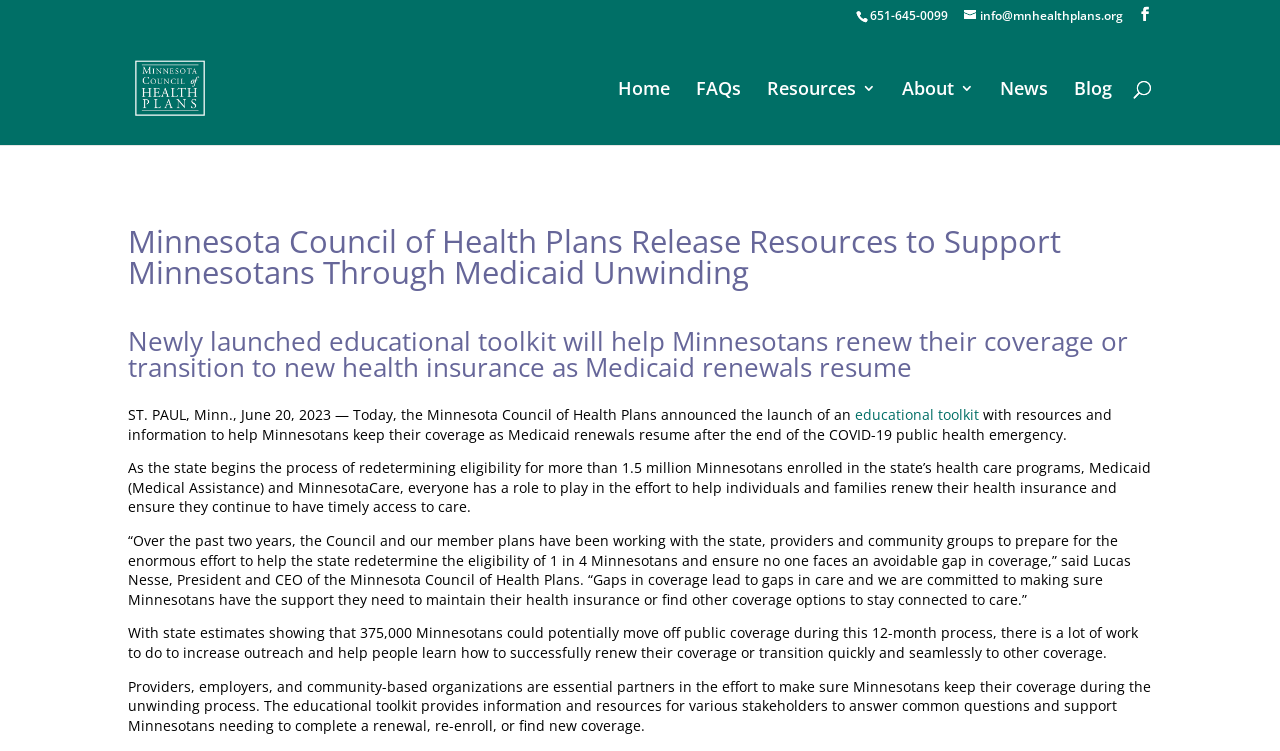Locate the bounding box coordinates of the segment that needs to be clicked to meet this instruction: "Send an email to info@mnhealthplans.org".

[0.753, 0.009, 0.877, 0.032]